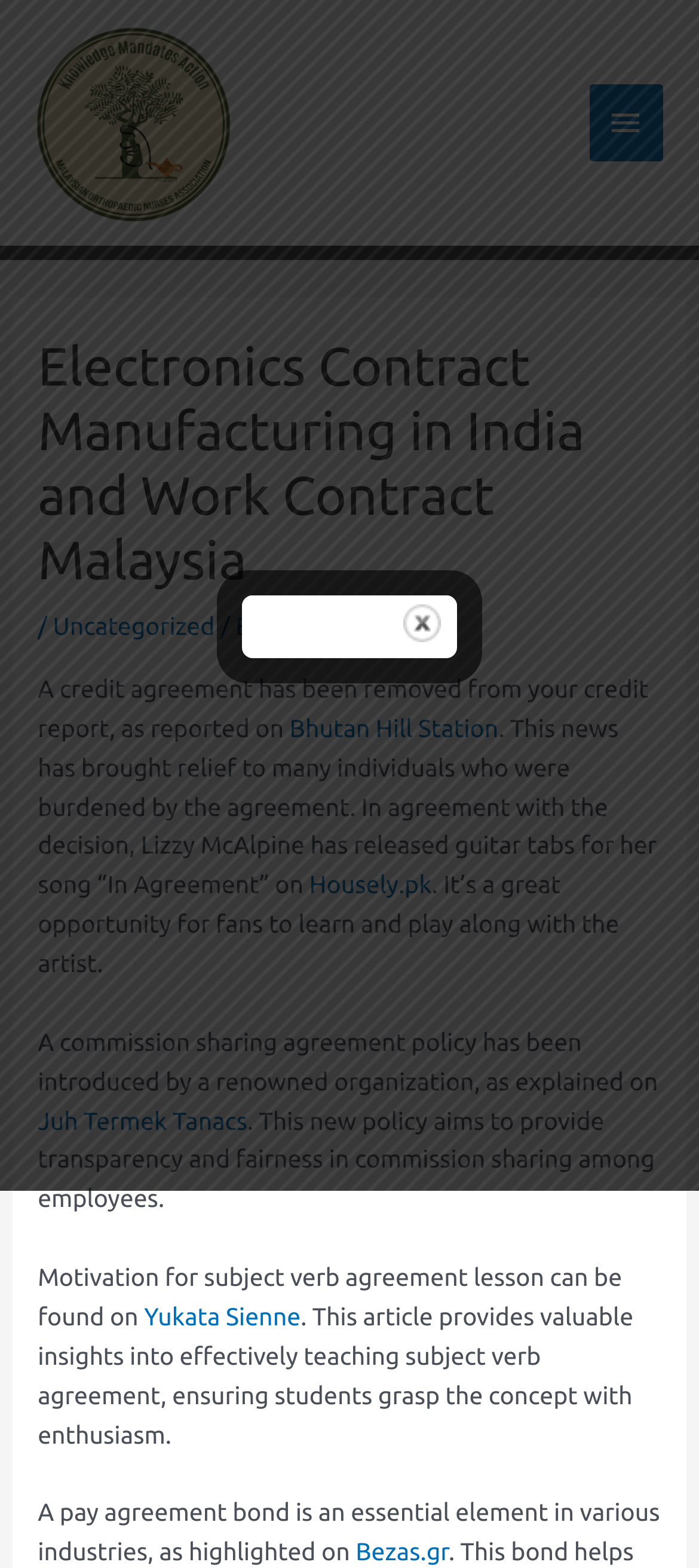Predict the bounding box coordinates of the area that should be clicked to accomplish the following instruction: "Visit the Uncategorized page". The bounding box coordinates should consist of four float numbers between 0 and 1, i.e., [left, top, right, bottom].

[0.076, 0.391, 0.307, 0.409]